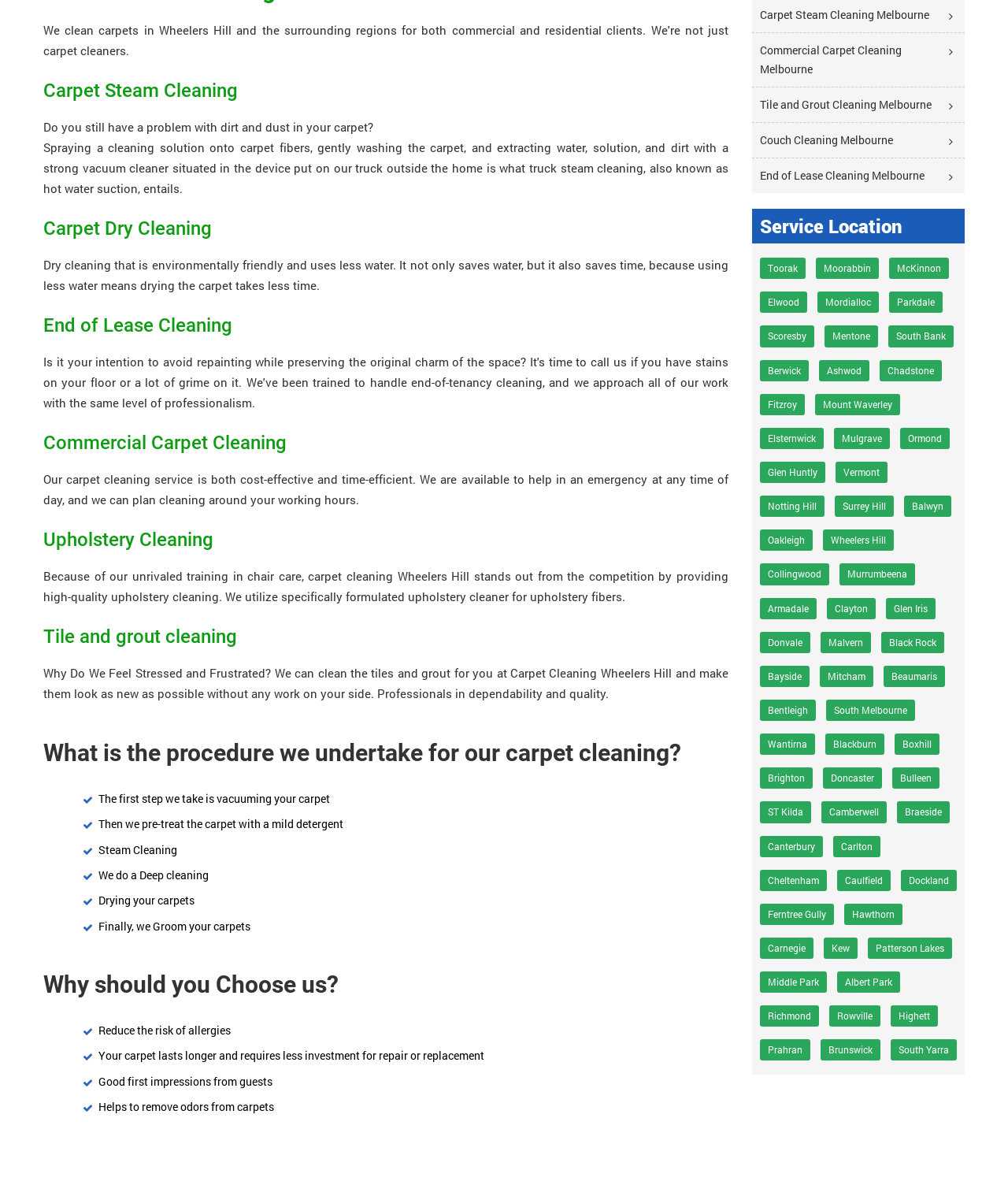Provide the bounding box coordinates of the HTML element this sentence describes: "Surrey Hill". The bounding box coordinates consist of four float numbers between 0 and 1, i.e., [left, top, right, bottom].

[0.828, 0.414, 0.887, 0.432]